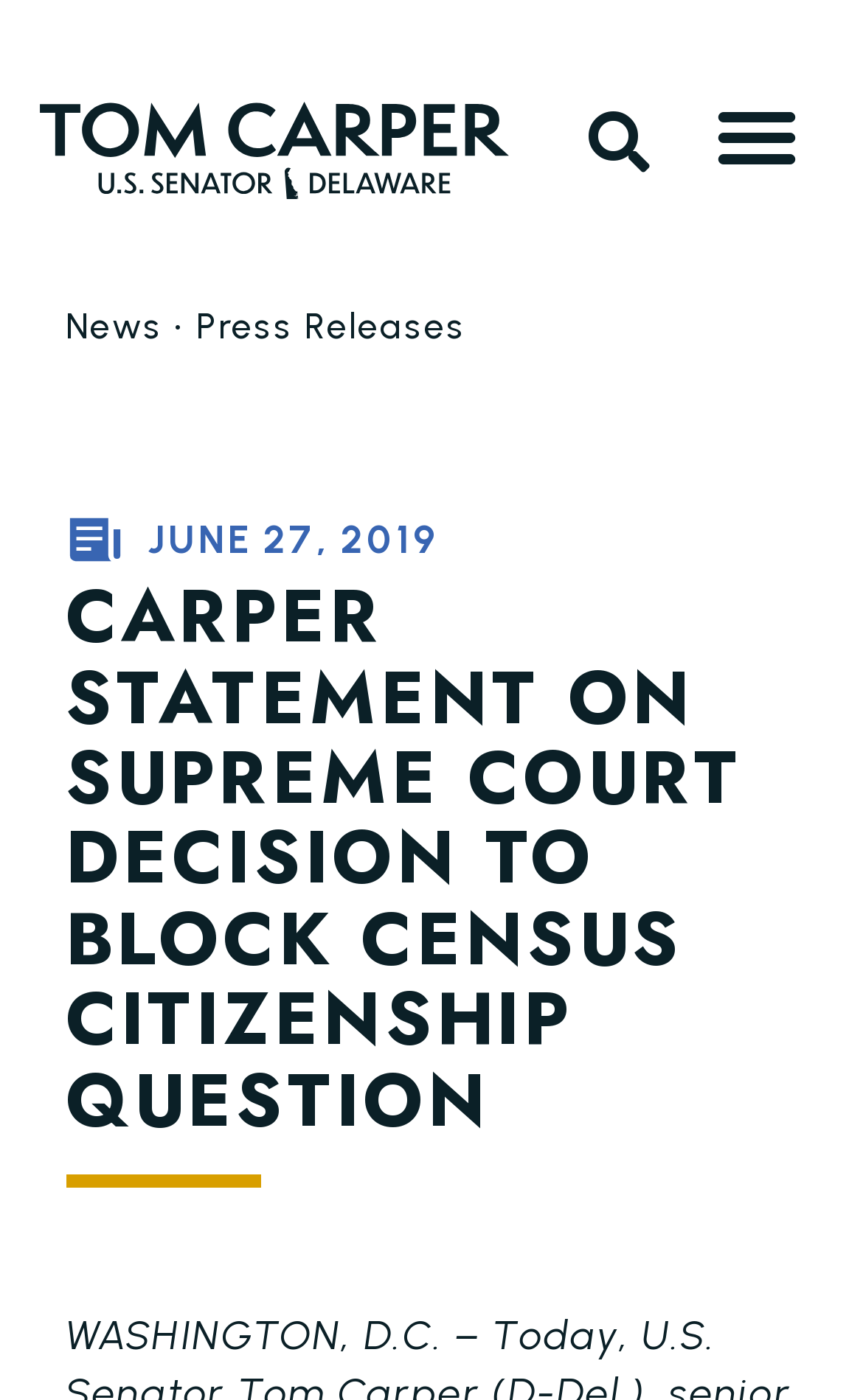Identify the bounding box coordinates of the HTML element based on this description: "Menu".

[0.804, 0.053, 0.953, 0.143]